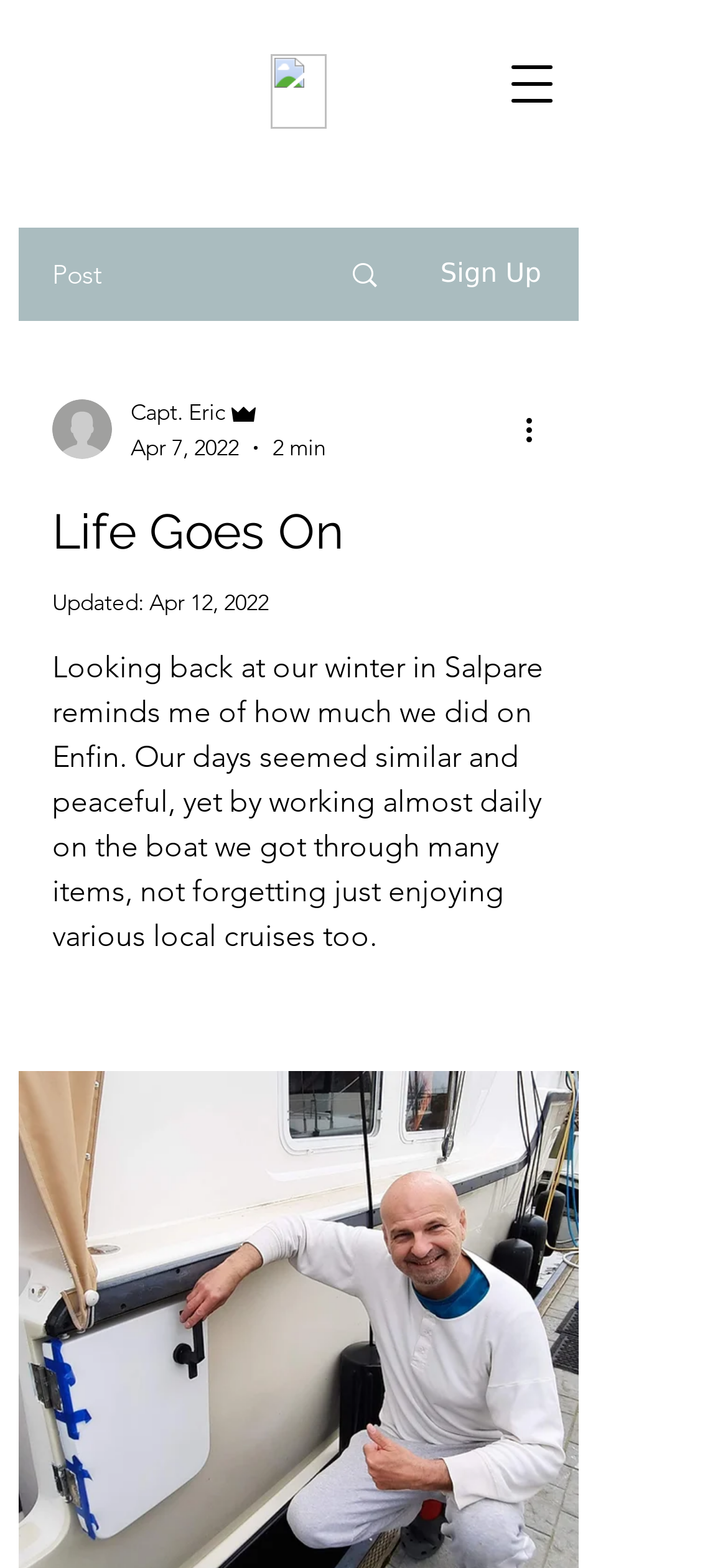Construct a comprehensive caption that outlines the webpage's structure and content.

The webpage is a blog post titled "Life Goes On". At the top left, there is a button to open the navigation menu. Next to it, there are two links, with the second link containing an image. To the right of these links, there is a "Sign Up" button. 

Below these elements, there is a section with the writer's picture, their name "Capt. Eric", and their role "Admin". The writer's picture is positioned to the left, with their name and role to the right. There is also a timestamp "Apr 7, 2022" and a duration "2 min" in this section.

To the right of this section, there is a "More actions" button with an image. Below this button, the main heading "Life Goes On" is centered. Under the heading, there is a label "Updated:" followed by a date "Apr 12, 2022". 

The main content of the blog post is a paragraph of text that starts with "Looking back at our winter in Salpare reminds me of how much we did on Enfin..." and describes the author's experience working on their boat. This text is positioned below the heading and date, and spans most of the width of the page.